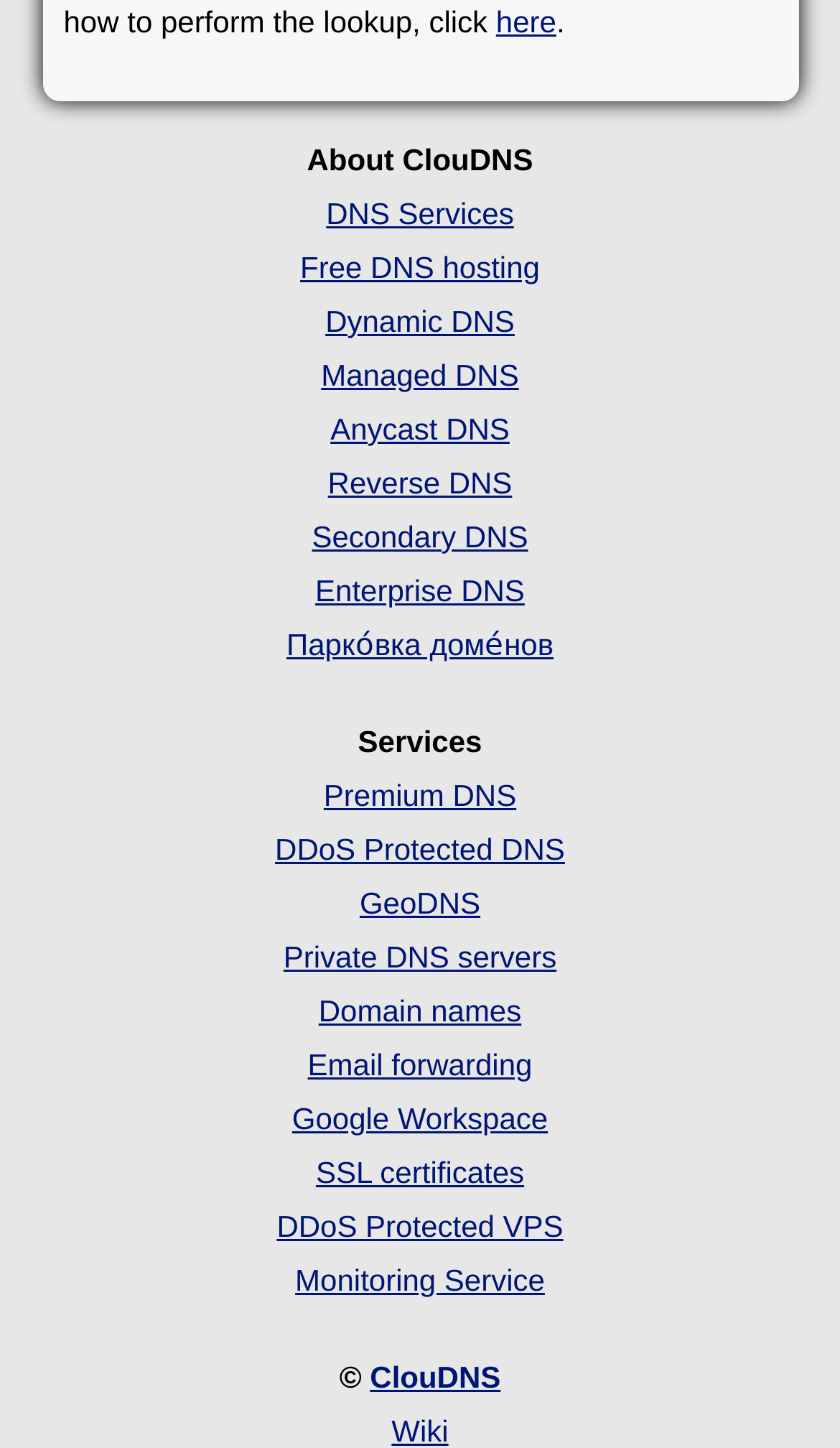Extract the bounding box coordinates for the UI element described as: "here".

[0.59, 0.003, 0.662, 0.027]